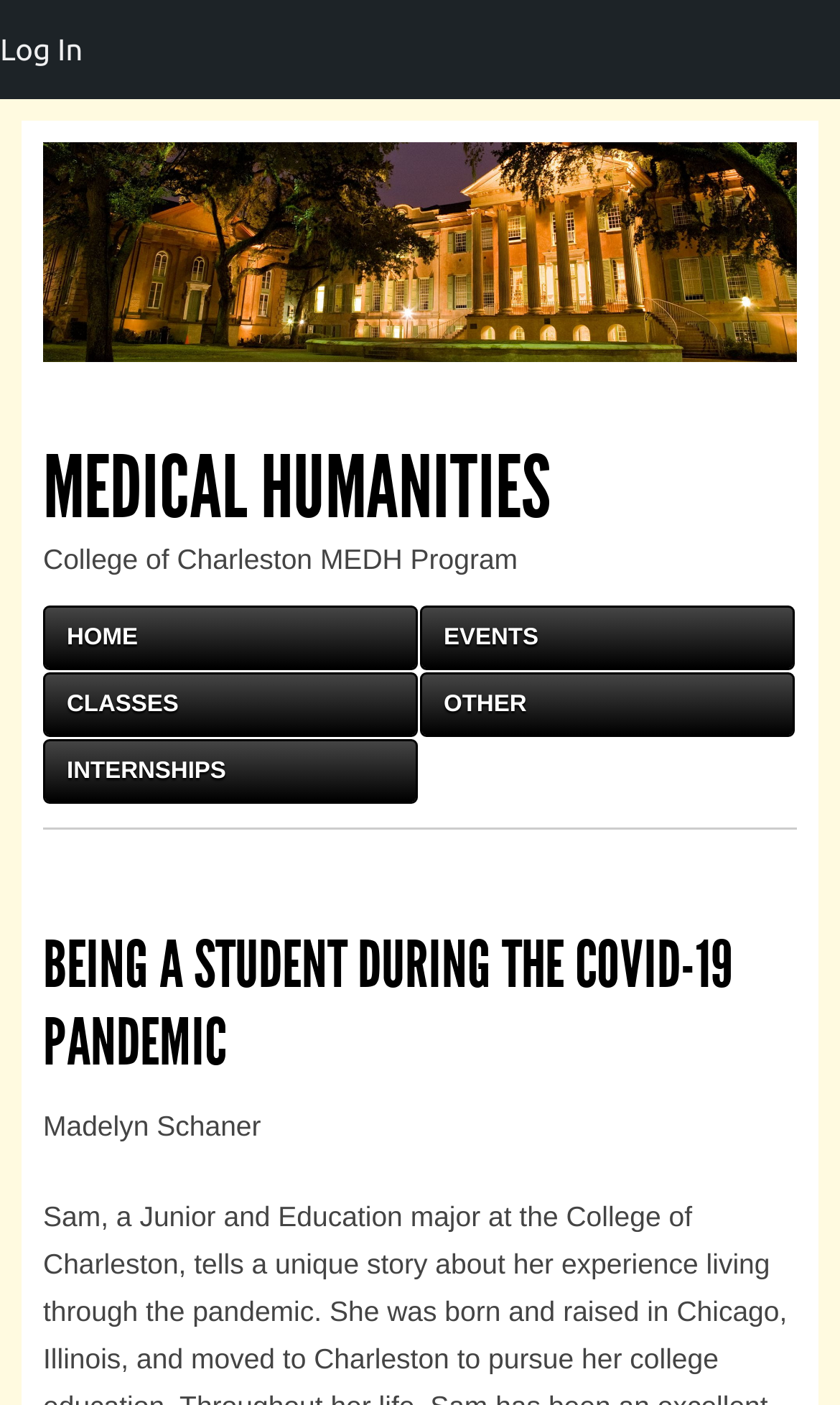What is the name of the author?
Based on the visual information, provide a detailed and comprehensive answer.

I found the answer by looking at the StaticText element with the text 'Madelyn Schaner' which is located at [0.051, 0.791, 0.311, 0.814]. This text is likely to be the name of the author.